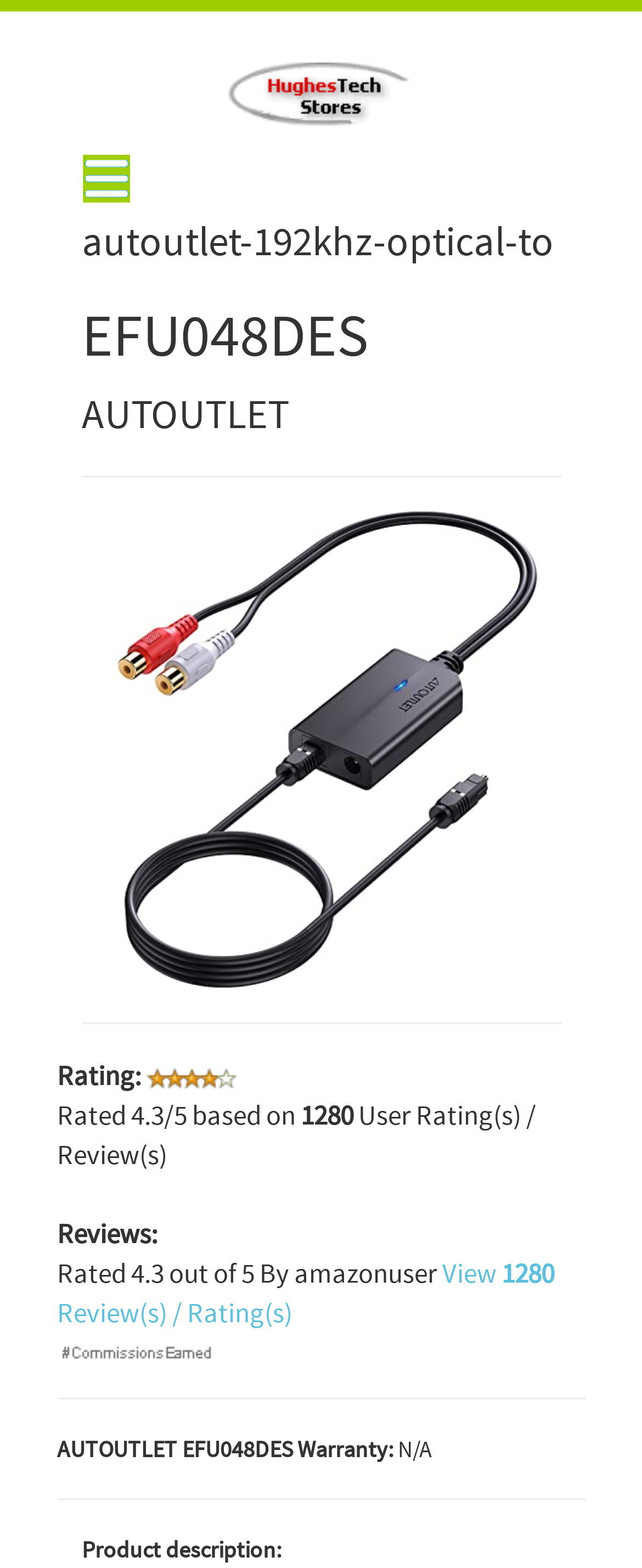Answer the following query with a single word or phrase:
How many reviews does the product have?

1280